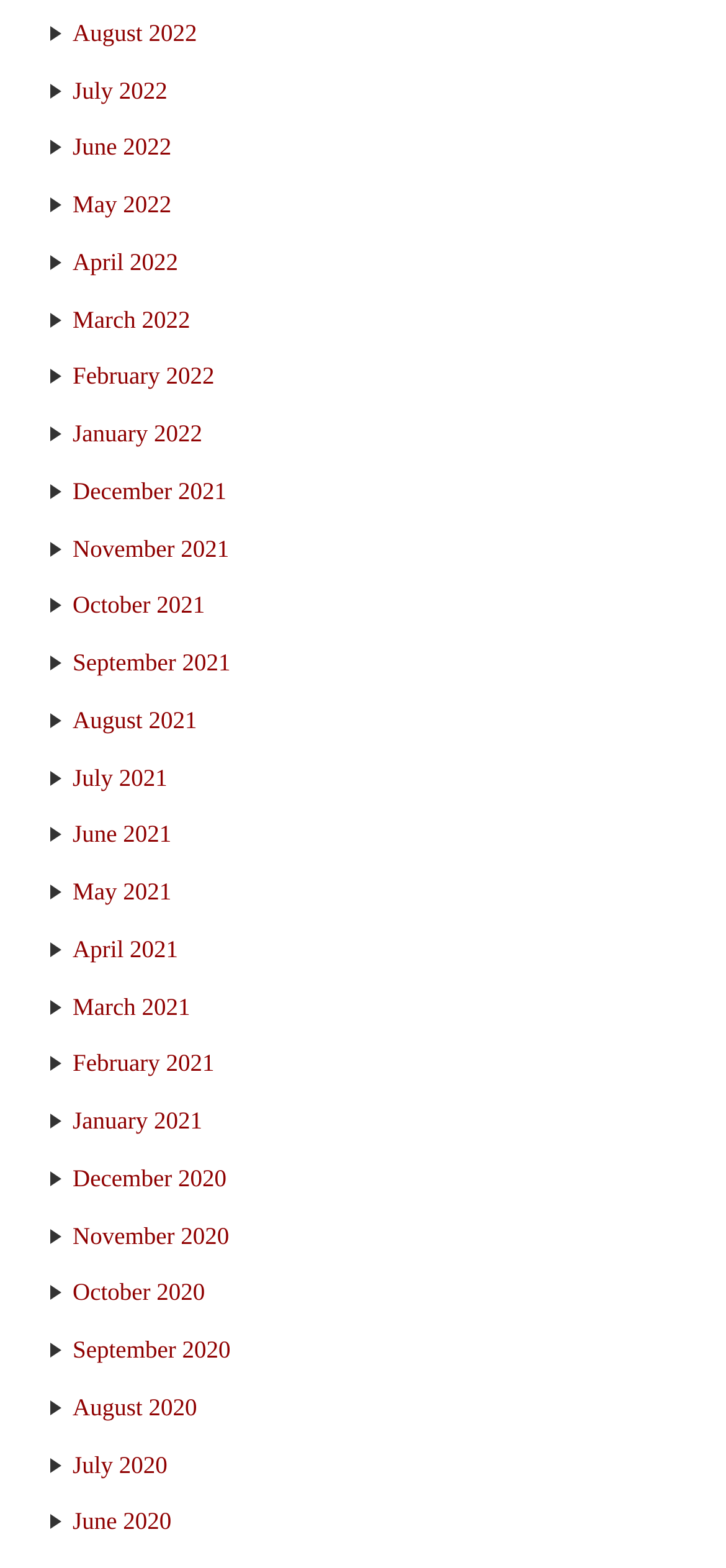Determine the bounding box coordinates of the area to click in order to meet this instruction: "browse June 2020".

[0.1, 0.961, 0.236, 0.979]